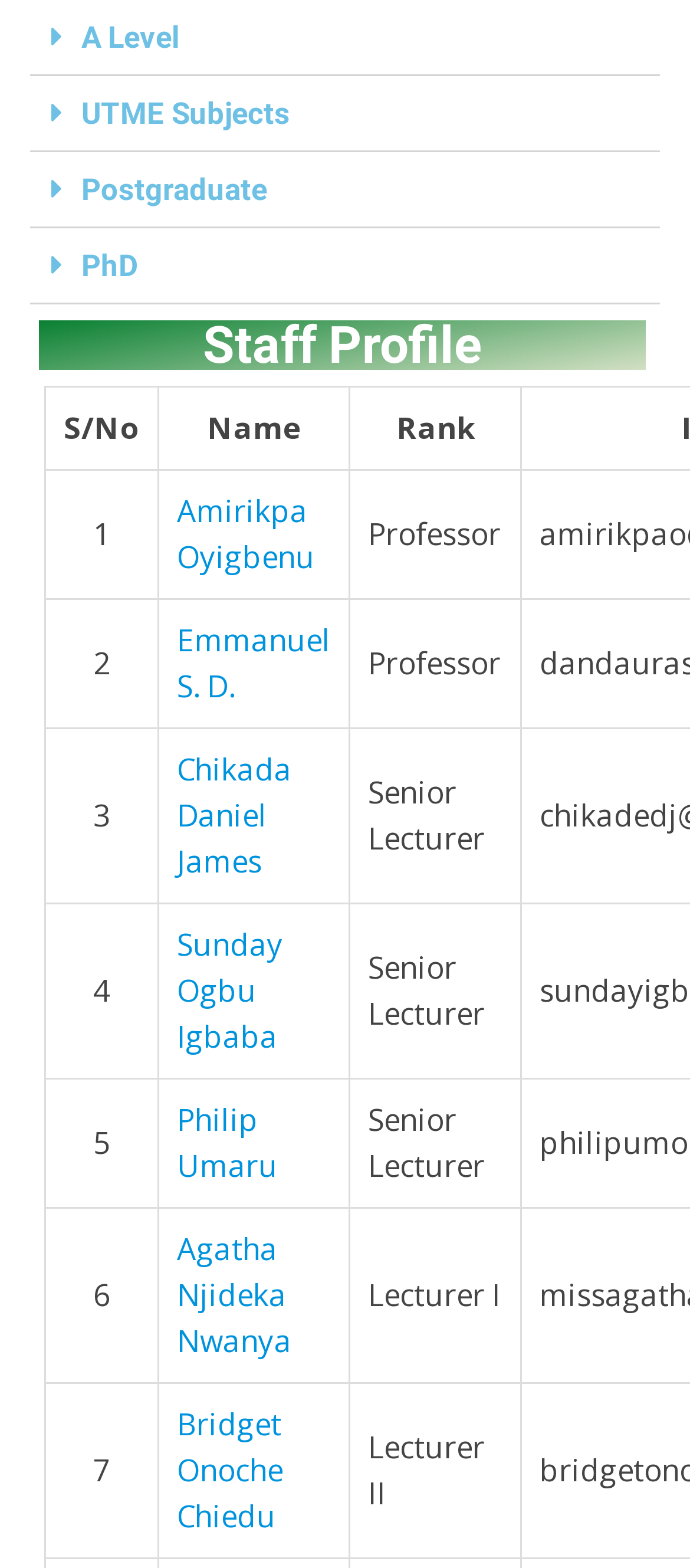Provide a one-word or brief phrase answer to the question:
What is the highest rank among the listed staff?

Professor